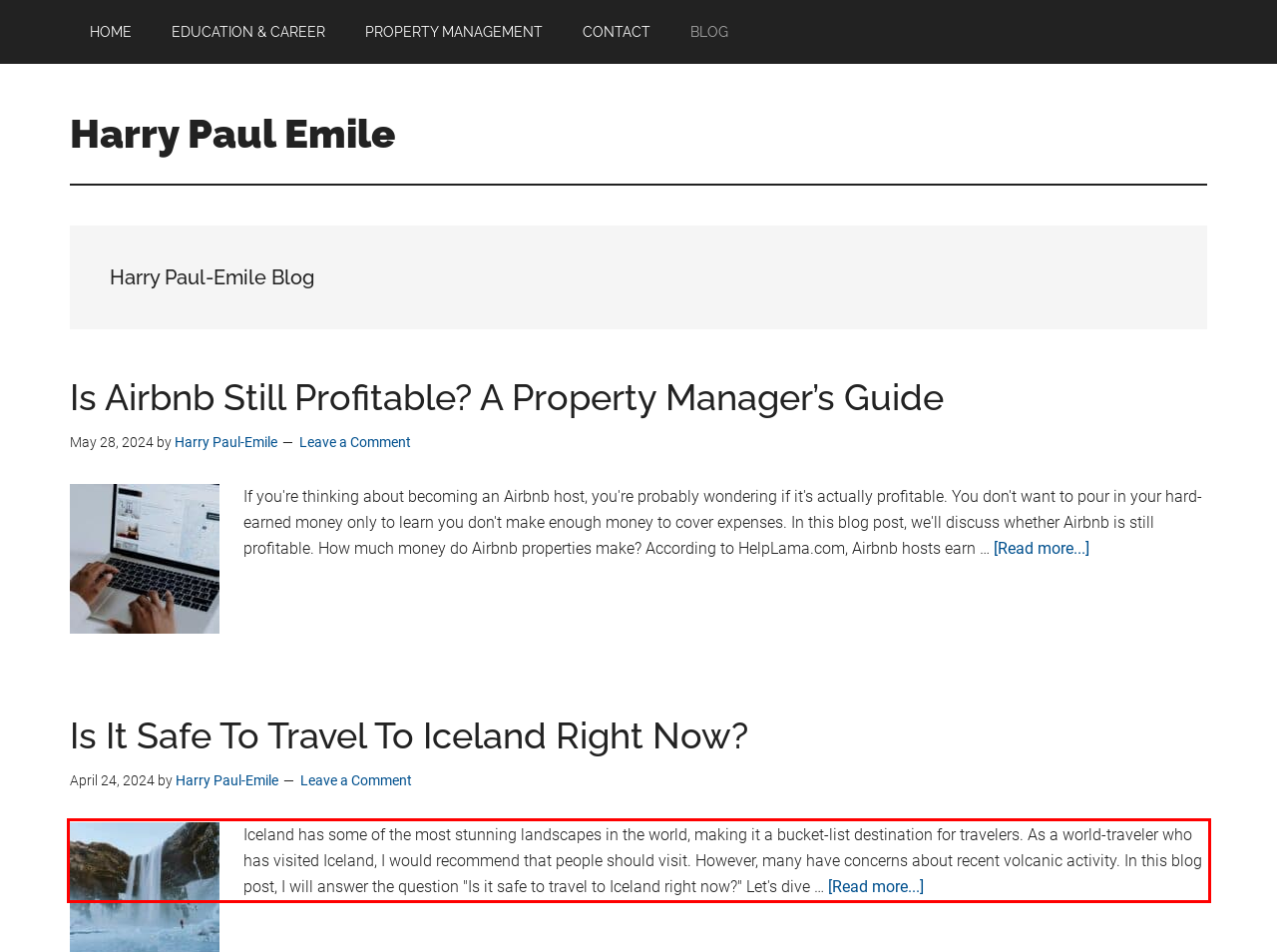You have a screenshot of a webpage where a UI element is enclosed in a red rectangle. Perform OCR to capture the text inside this red rectangle.

Iceland has some of the most stunning landscapes in the world, making it a bucket-list destination for travelers. As a world-traveler who has visited Iceland, I would recommend that people should visit. However, many have concerns about recent volcanic activity. In this blog post, I will answer the question "Is it safe to travel to Iceland right now?" Let's dive … [Read more...] about Is It Safe To Travel To Iceland Right Now?